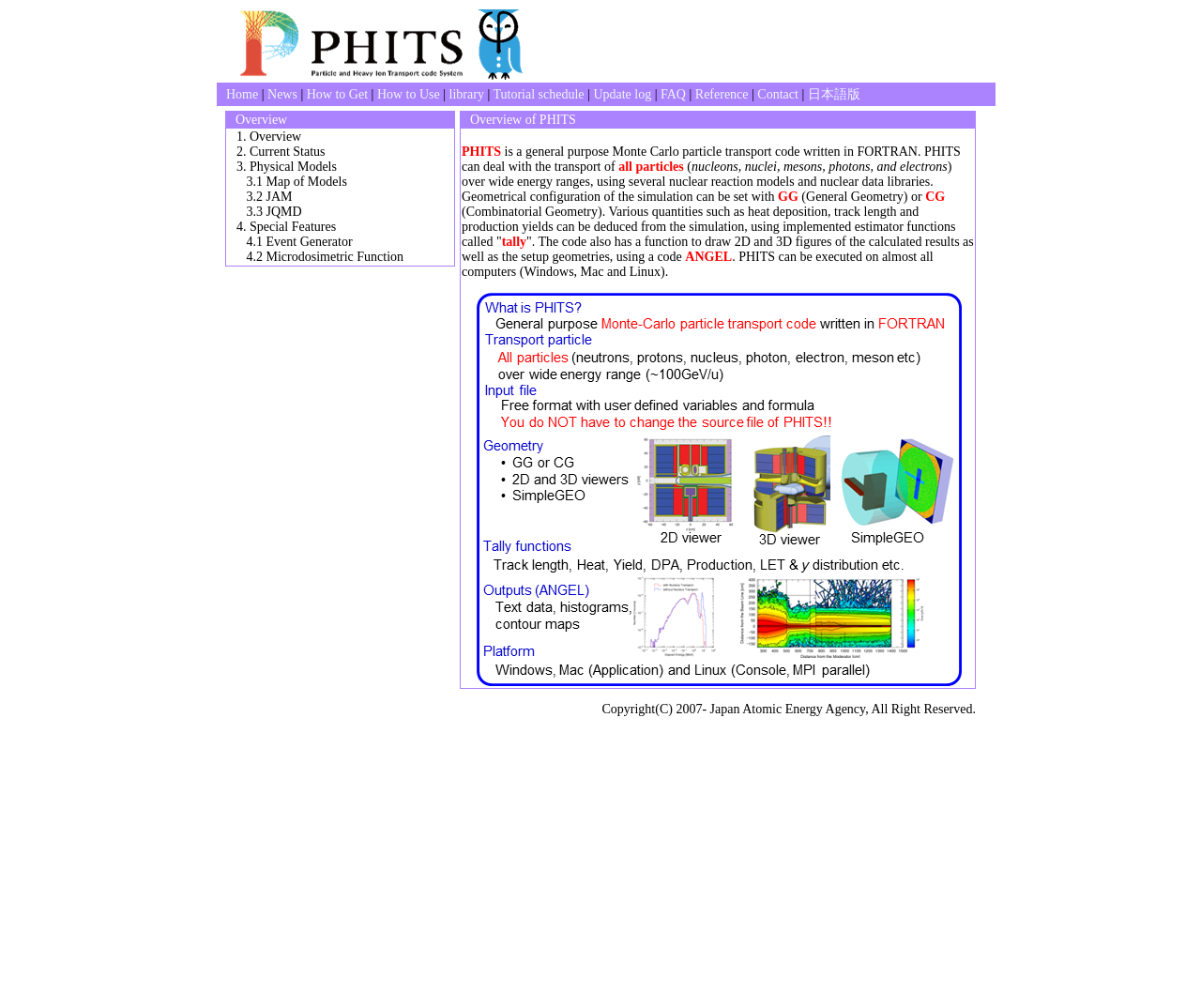What is the language in which PHITS is written?
Based on the screenshot, answer the question with a single word or phrase.

FORTRAN